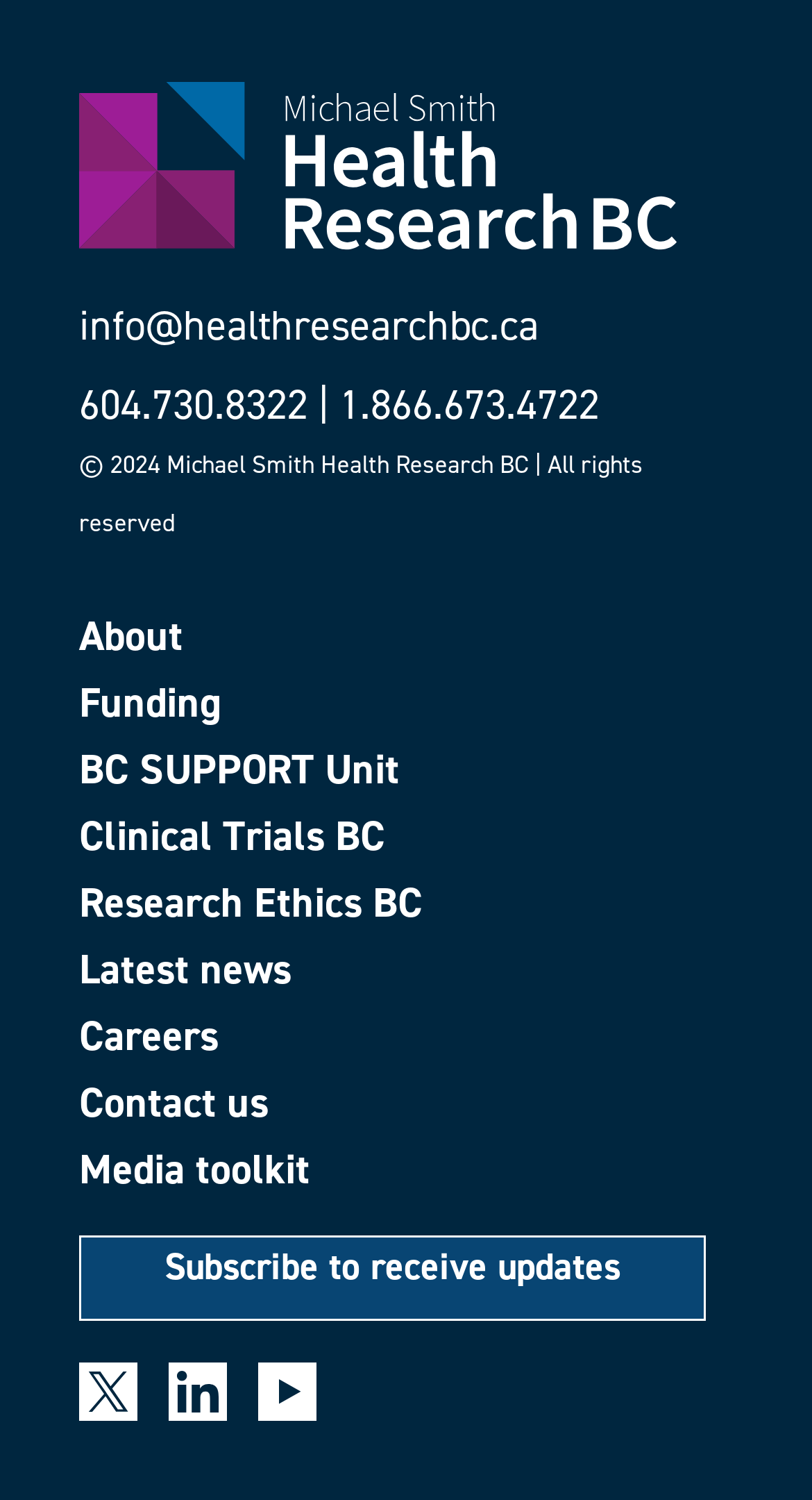Identify the bounding box coordinates of the area you need to click to perform the following instruction: "Click on 'Business & Property'".

None